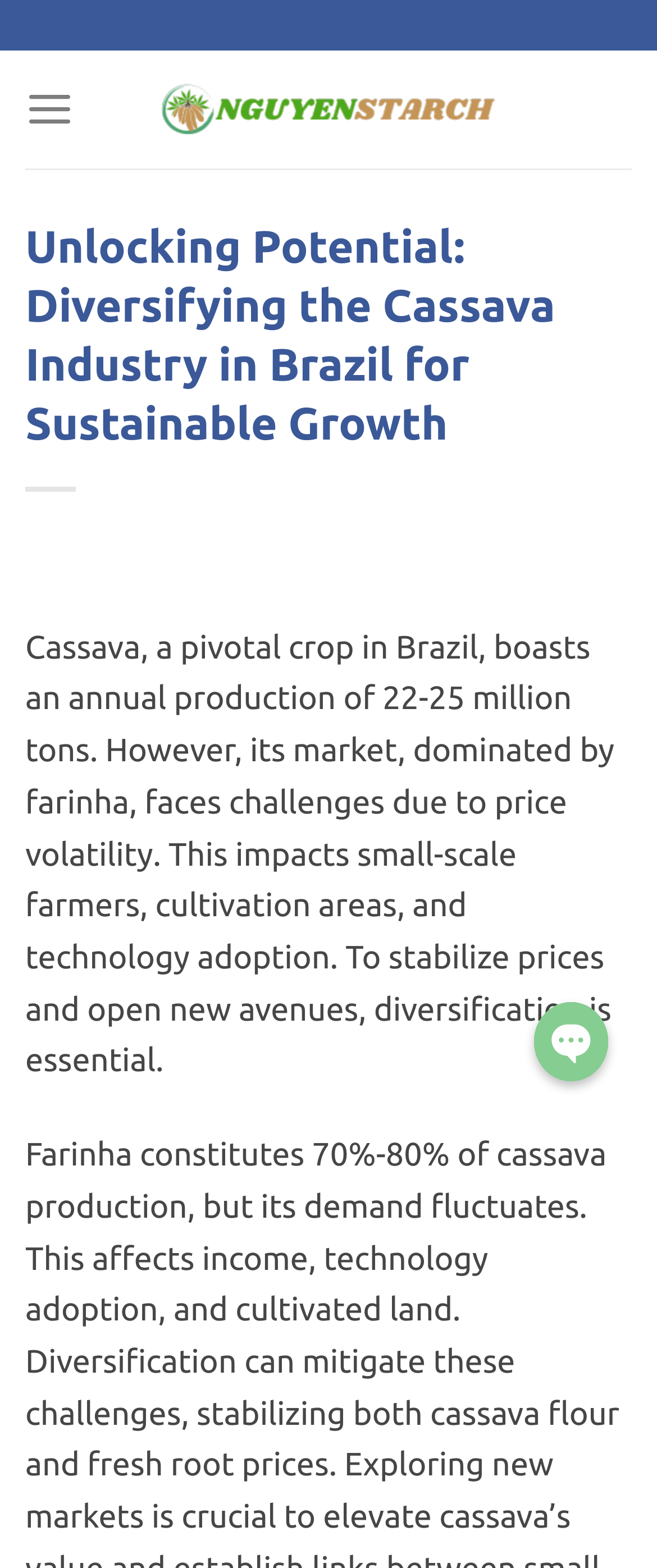Please find and generate the text of the main header of the webpage.

Unlocking Potential: Diversifying the Cassava Industry in Brazil for Sustainable Growth